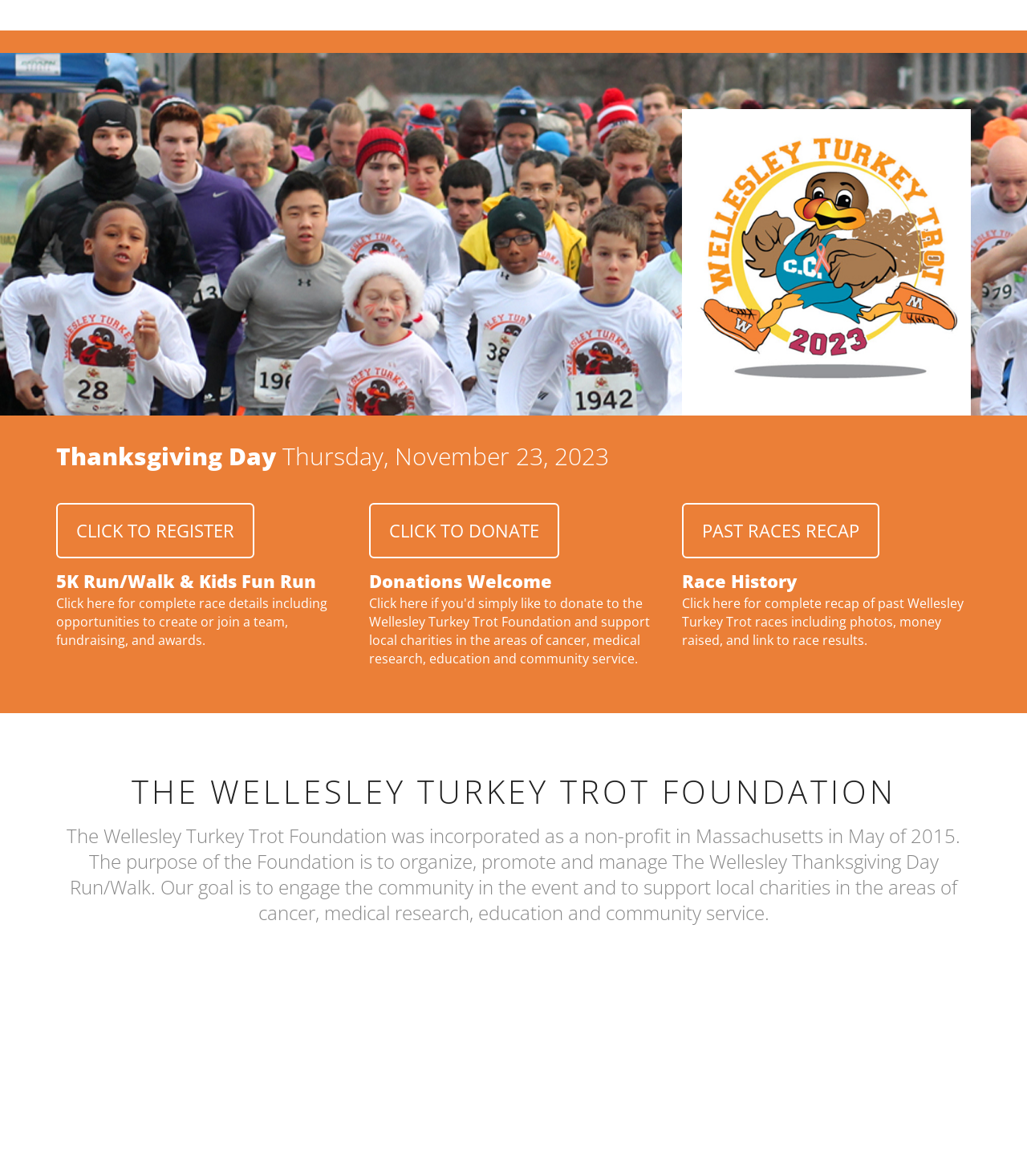Determine the bounding box for the UI element that matches this description: "click to donate".

[0.359, 0.428, 0.545, 0.475]